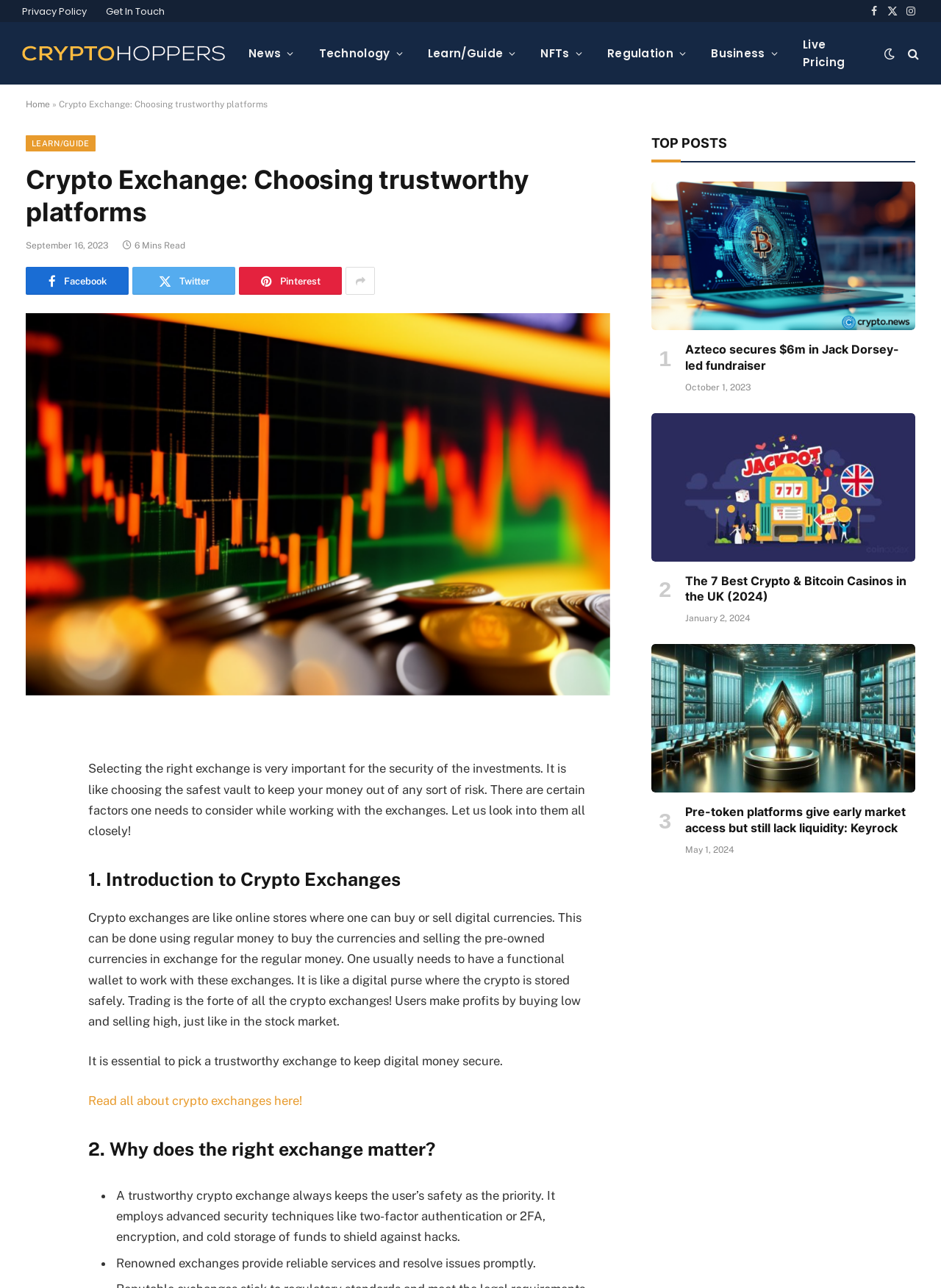Indicate the bounding box coordinates of the clickable region to achieve the following instruction: "Learn more about crypto exchanges."

[0.094, 0.849, 0.321, 0.86]